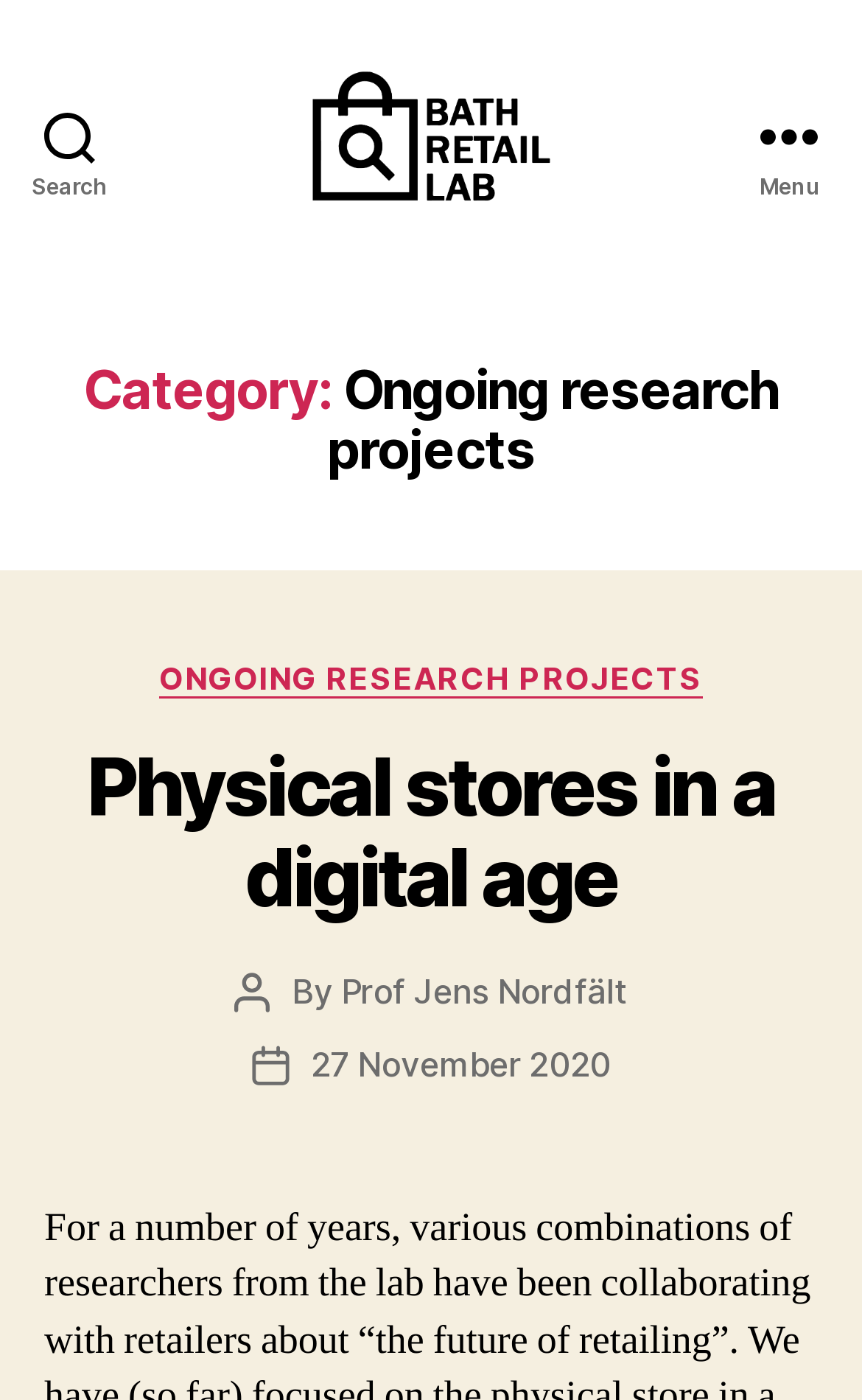Based on the description "Search", find the bounding box of the specified UI element.

[0.0, 0.0, 0.162, 0.194]